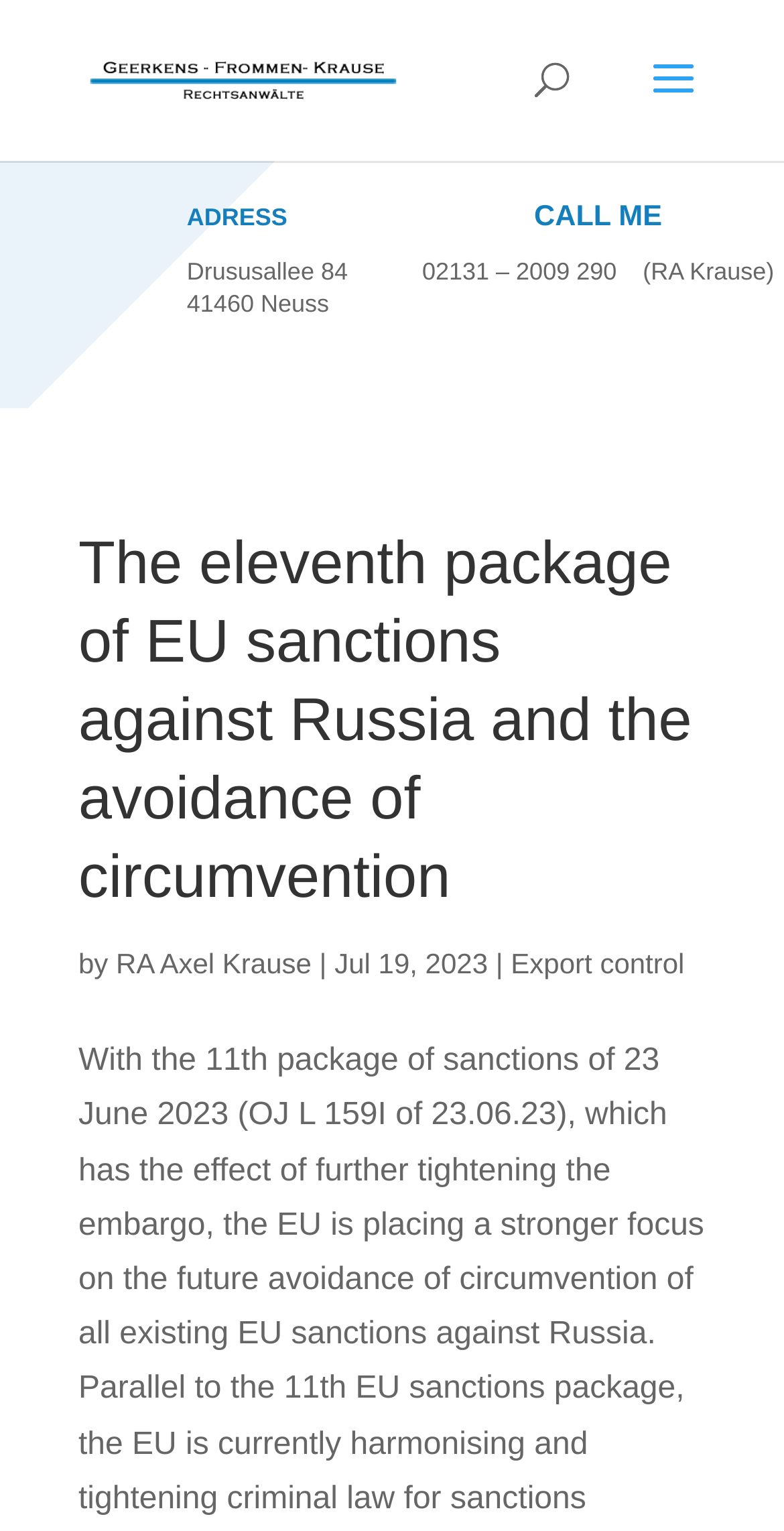What is the topic related to export control?
Could you answer the question with a detailed and thorough explanation?

I found the topic by looking at the link 'Export control' and its surrounding context, which mentions 'EU sanctions against Russia'.